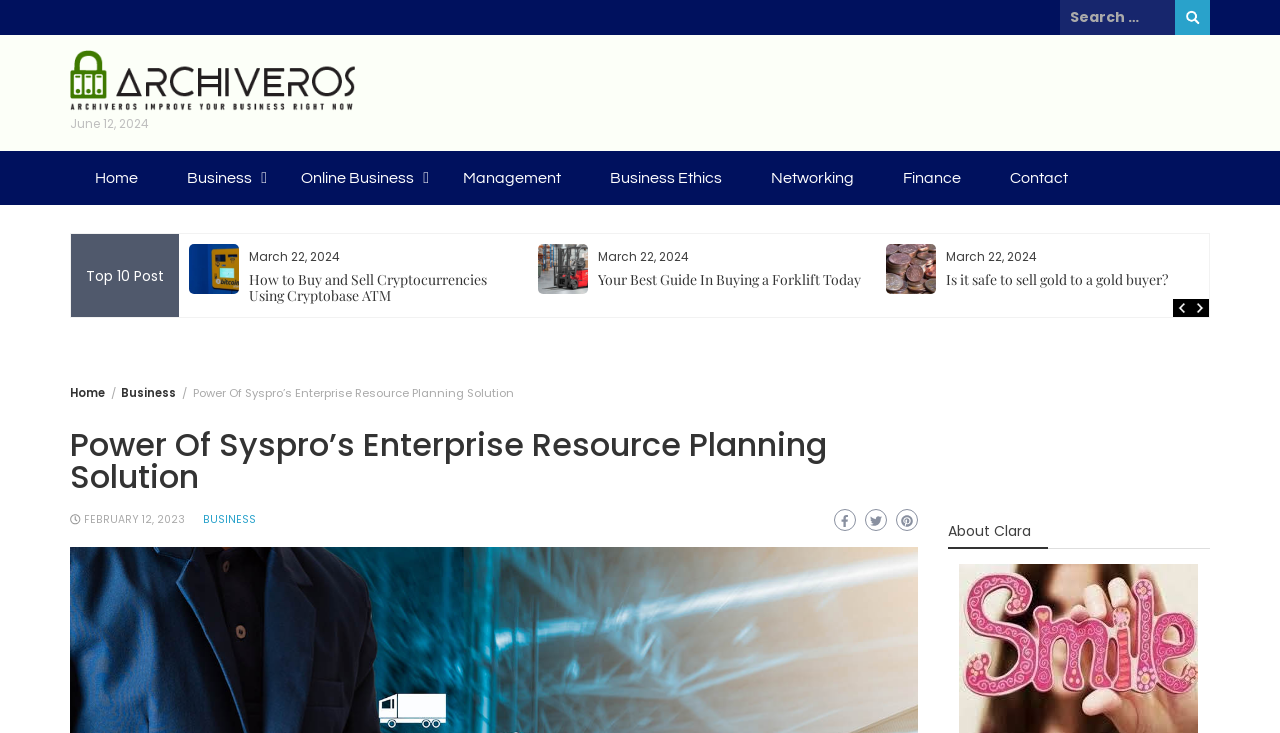Please identify the bounding box coordinates of the element's region that needs to be clicked to fulfill the following instruction: "Read the article about buying a forklift". The bounding box coordinates should consist of four float numbers between 0 and 1, i.e., [left, top, right, bottom].

[0.195, 0.371, 0.409, 0.393]